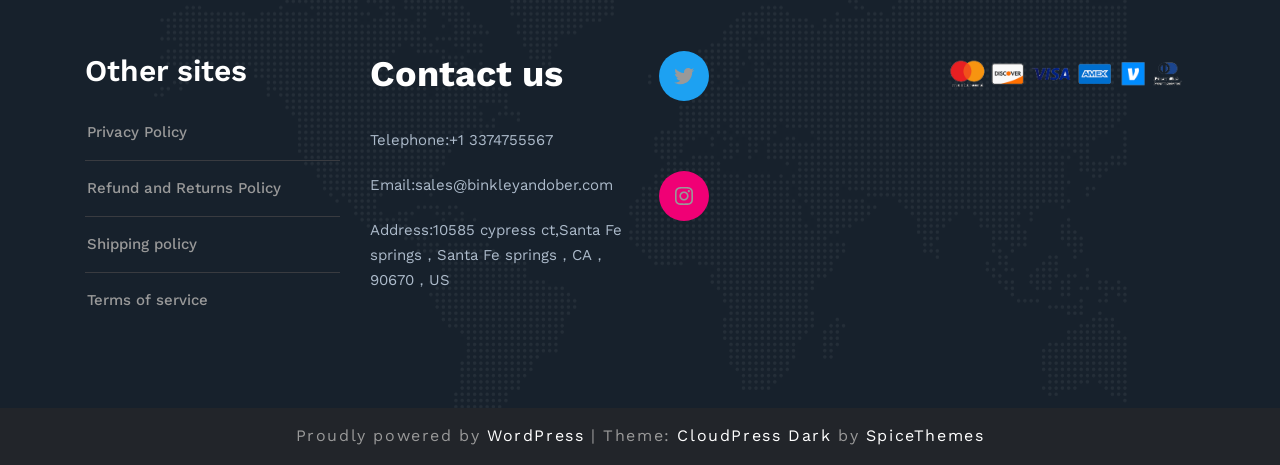Locate the bounding box coordinates of the element that should be clicked to fulfill the instruction: "Check WordPress".

[0.38, 0.916, 0.457, 0.957]